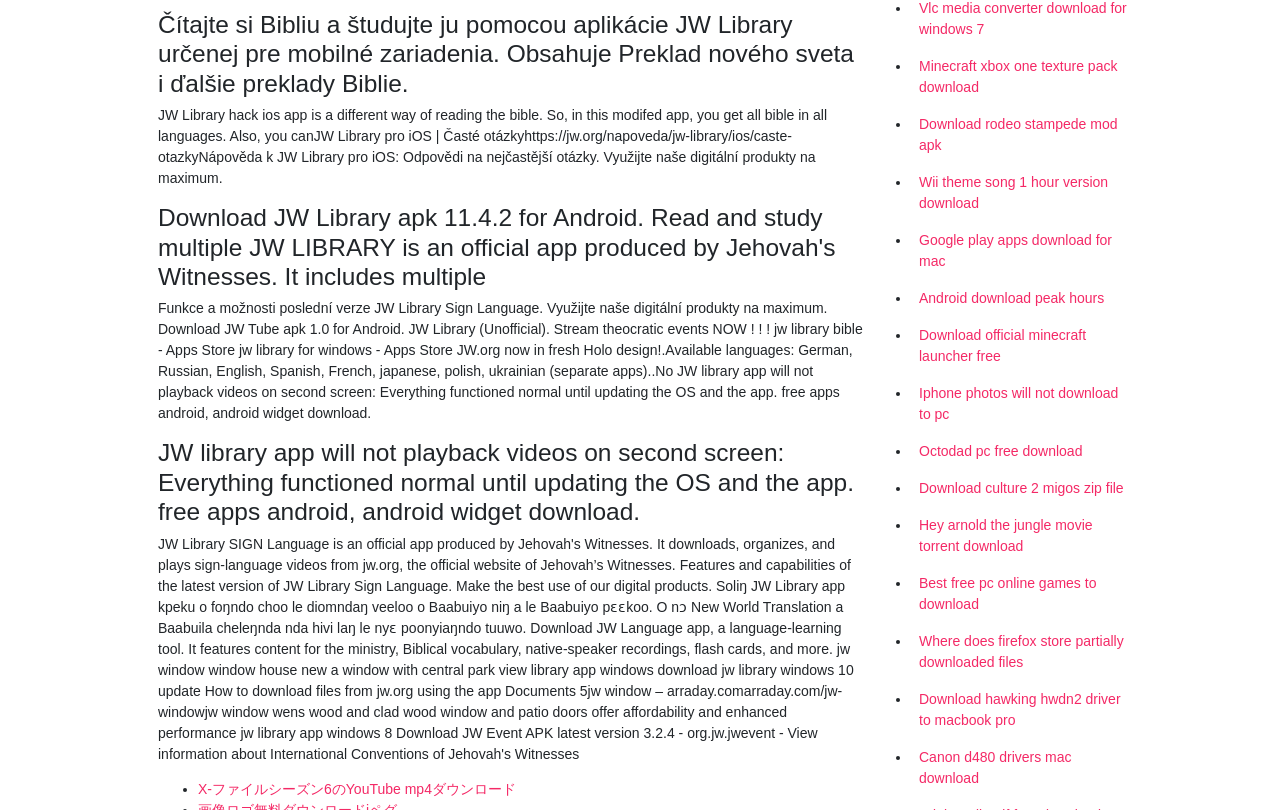Locate the bounding box of the UI element defined by this description: "Octodad pc free download". The coordinates should be given as four float numbers between 0 and 1, formatted as [left, top, right, bottom].

[0.712, 0.535, 0.888, 0.58]